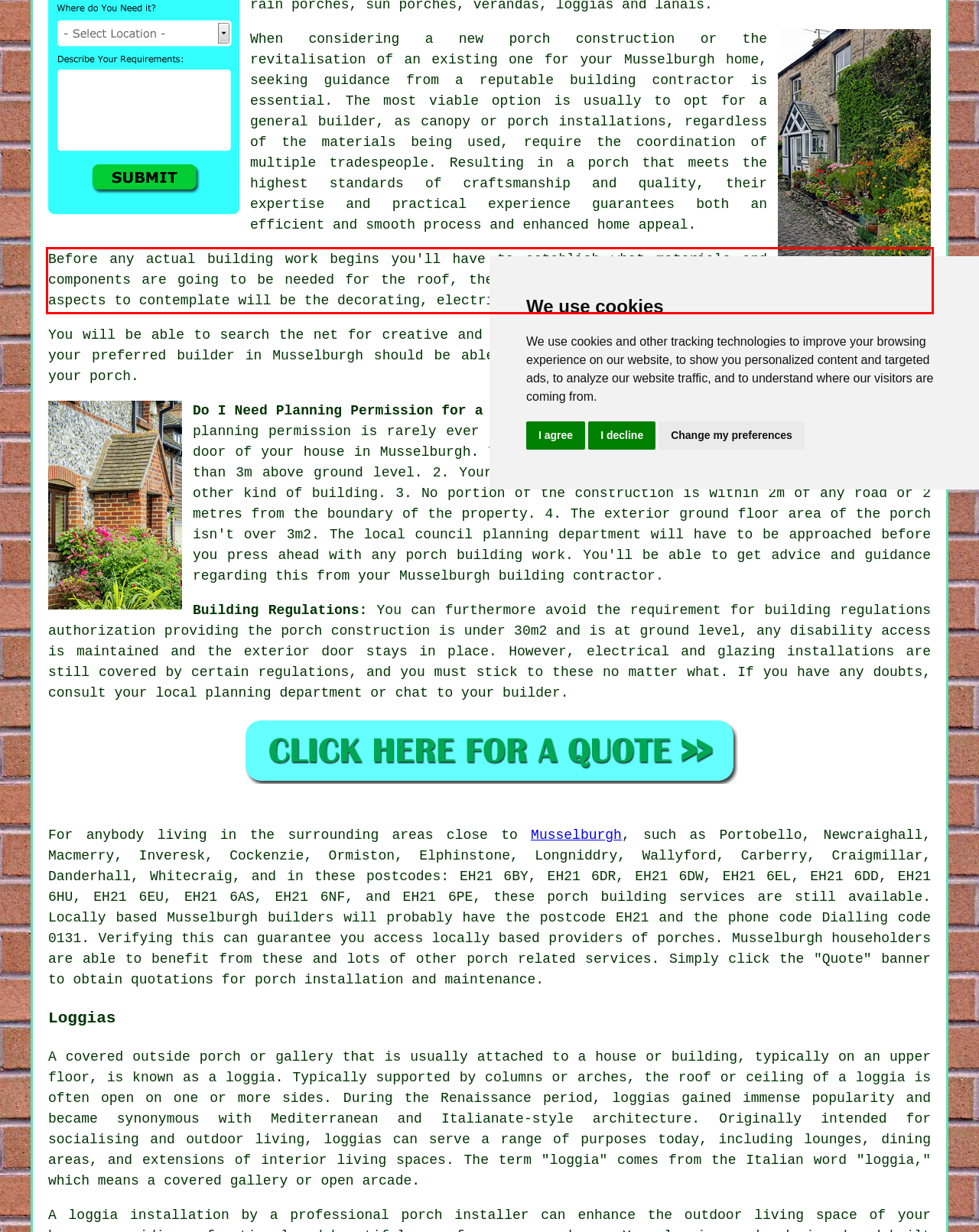Please use OCR to extract the text content from the red bounding box in the provided webpage screenshot.

Before any actual building work begins you'll have to establish what materials and components are going to be needed for the roof, the floor, the door, the windows and the walls. Other aspects to contemplate will be the decorating, electrics and furnishings.